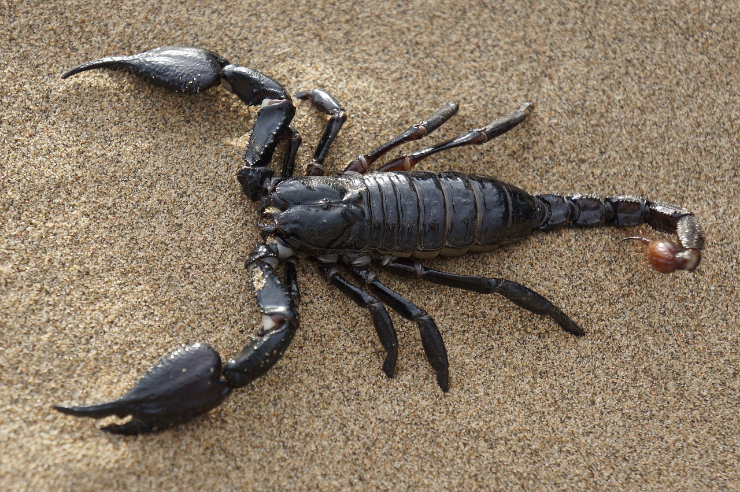What does the scorpion's stinger signify?
Examine the image and give a concise answer in one word or a short phrase.

Predatory nature